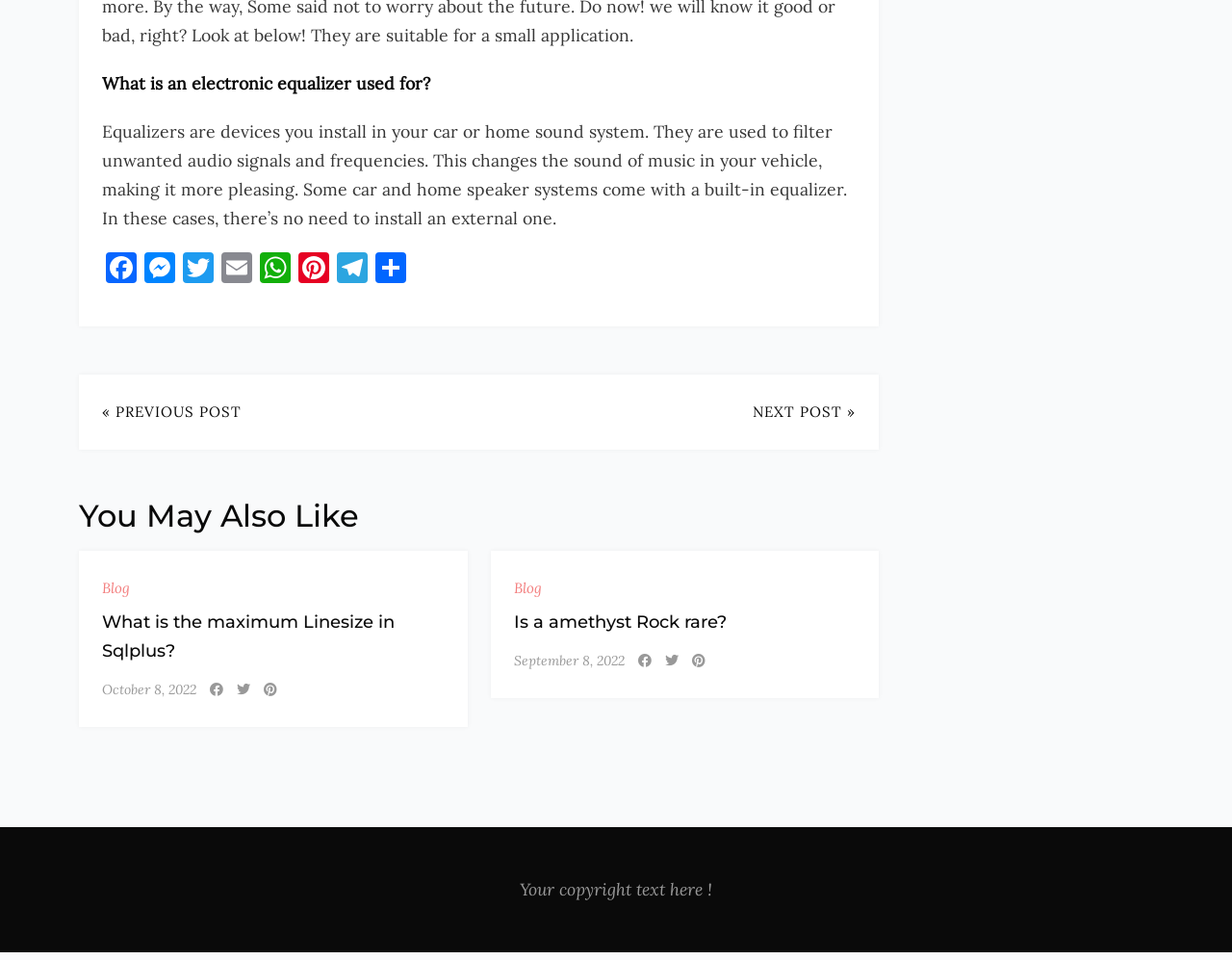Kindly determine the bounding box coordinates for the clickable area to achieve the given instruction: "View the blog post about 'What is the maximum Linesize in Sqlplus?'".

[0.083, 0.632, 0.361, 0.693]